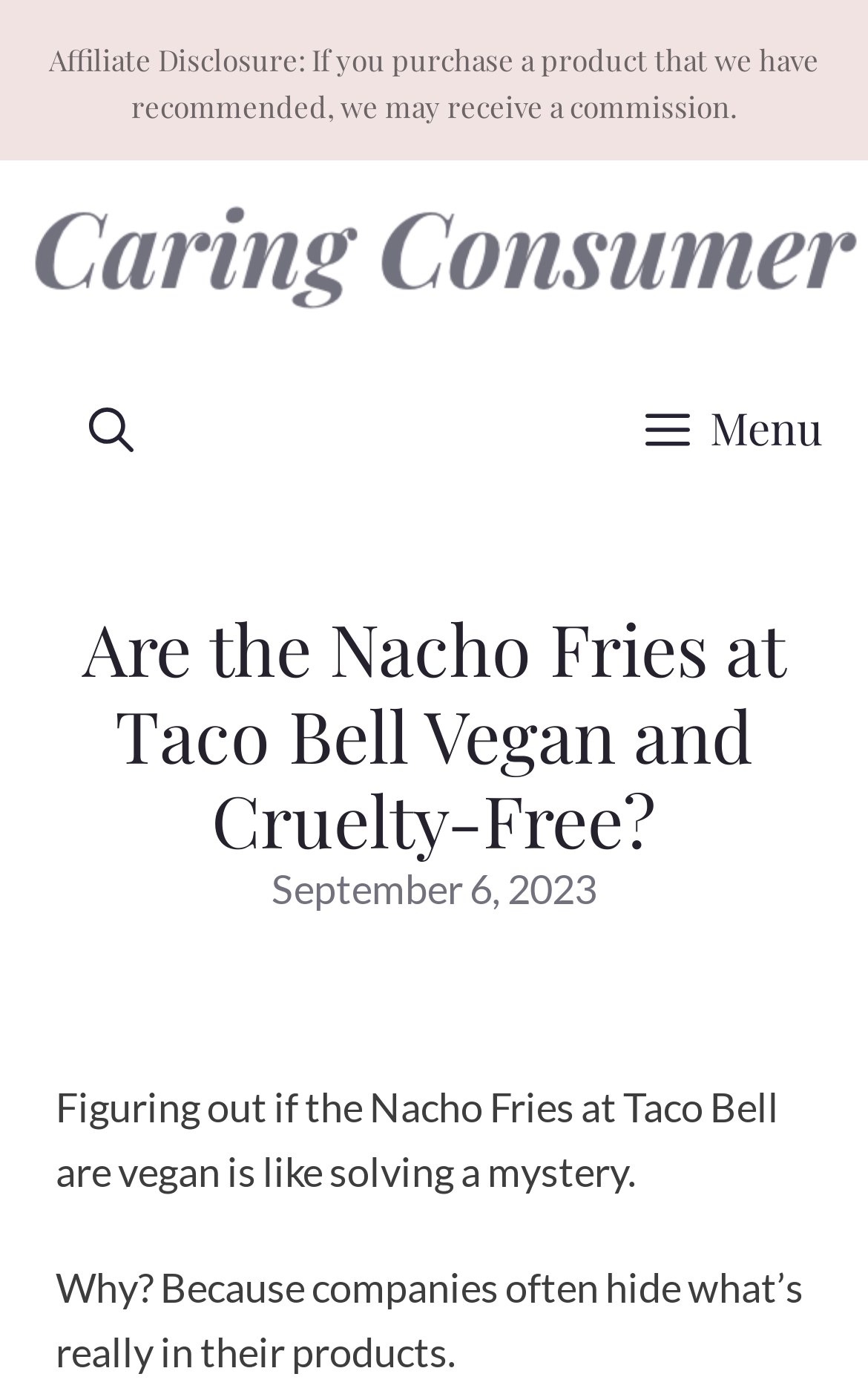What is the date of the article?
Using the image, elaborate on the answer with as much detail as possible.

The date of the article is mentioned below the main heading, which is 'Are the Nacho Fries at Taco Bell Vegan and Cruelty-Free?'. The date is 'September 6, 2023', indicating when the article was published.